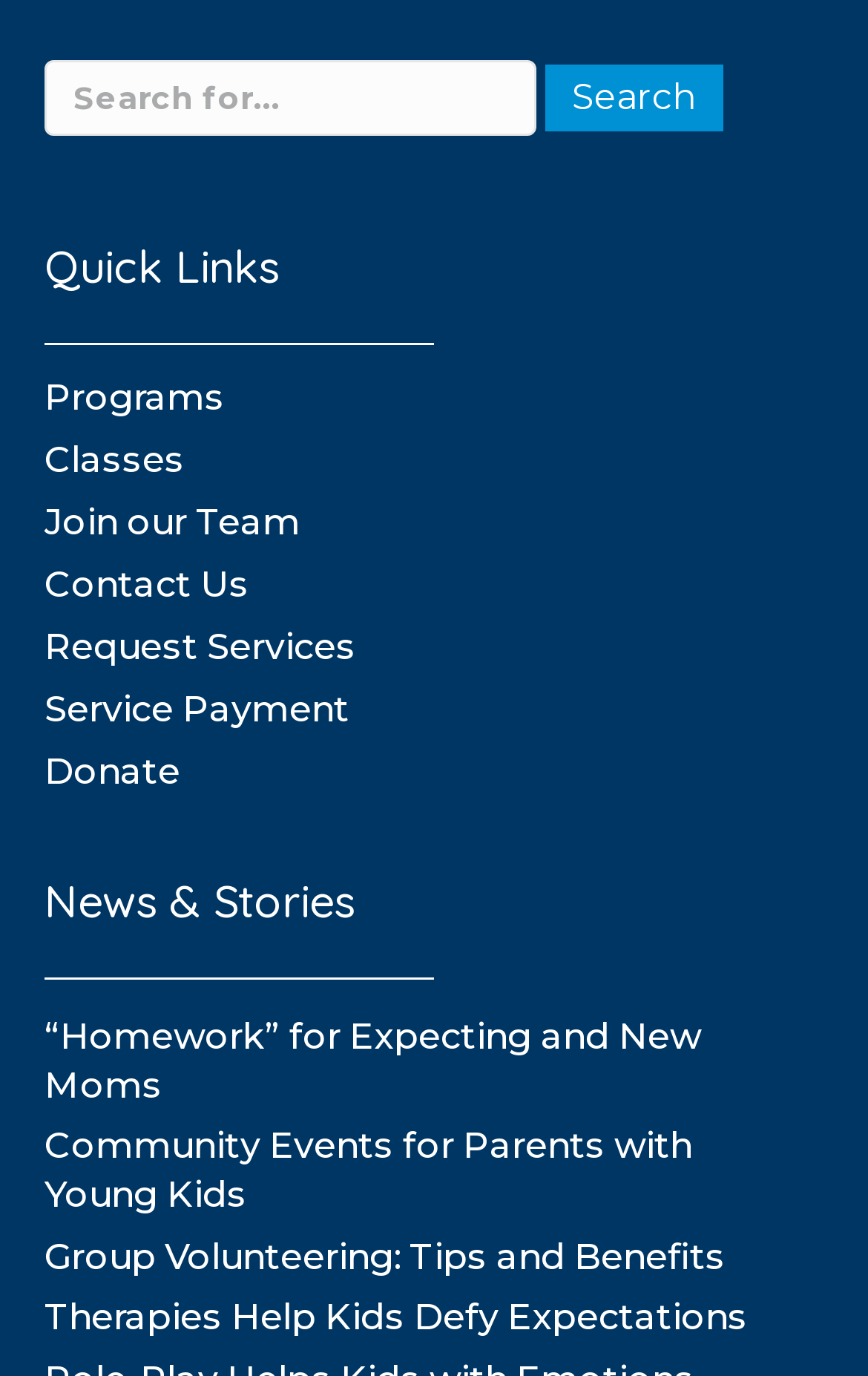What is the last link under 'News & Stories'?
Refer to the image and give a detailed response to the question.

The last link under the 'News & Stories' section is titled 'Therapies Help Kids Defy Expectations', which is a link element located at the bottom of the section.